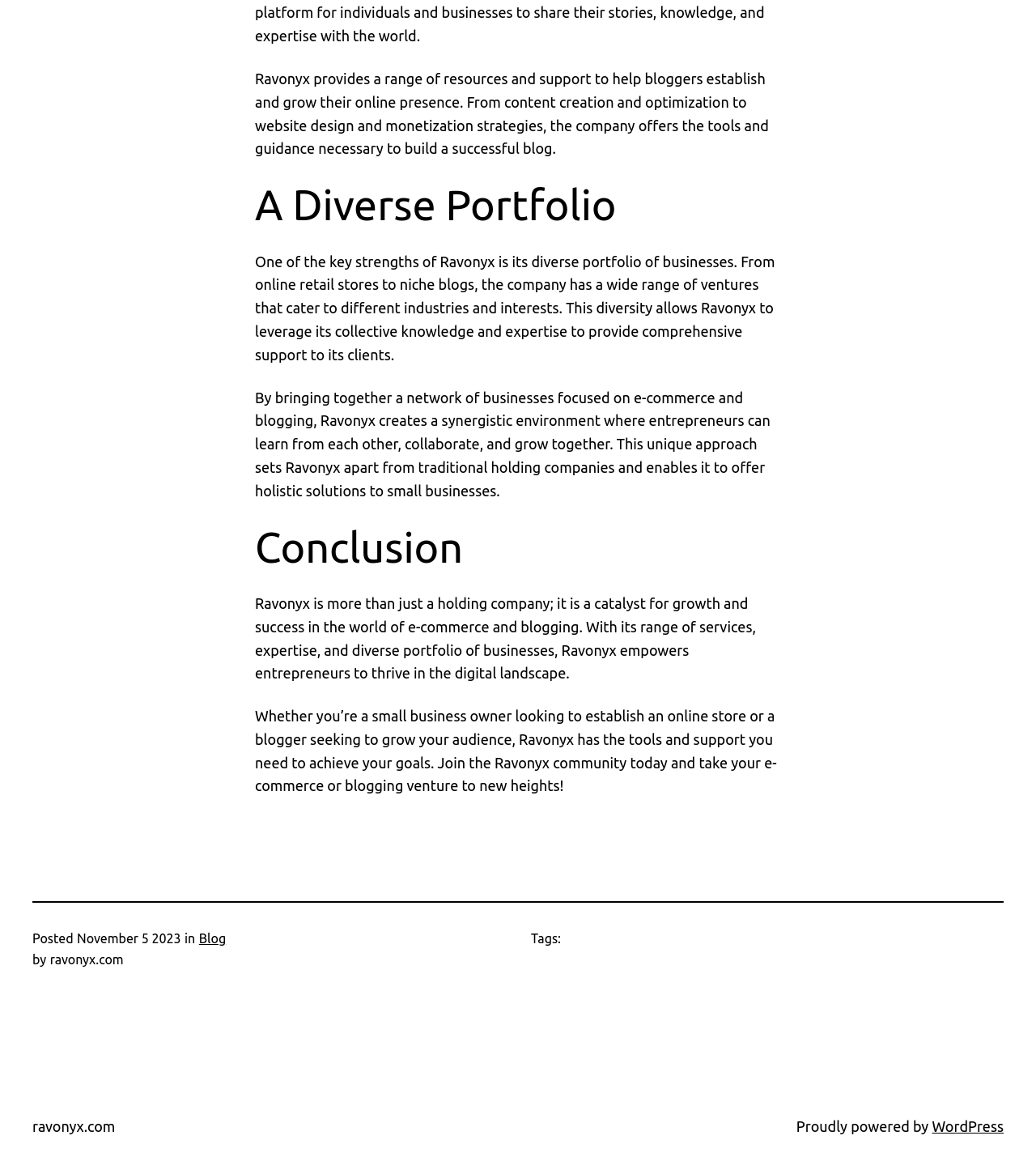Observe the image and answer the following question in detail: What is the purpose of Ravonyx's community?

According to the webpage, Ravonyx's community is designed to help entrepreneurs grow their e-commerce or blogging ventures. By joining the community, entrepreneurs can access the tools and support they need to achieve their goals and take their online presence to new heights.